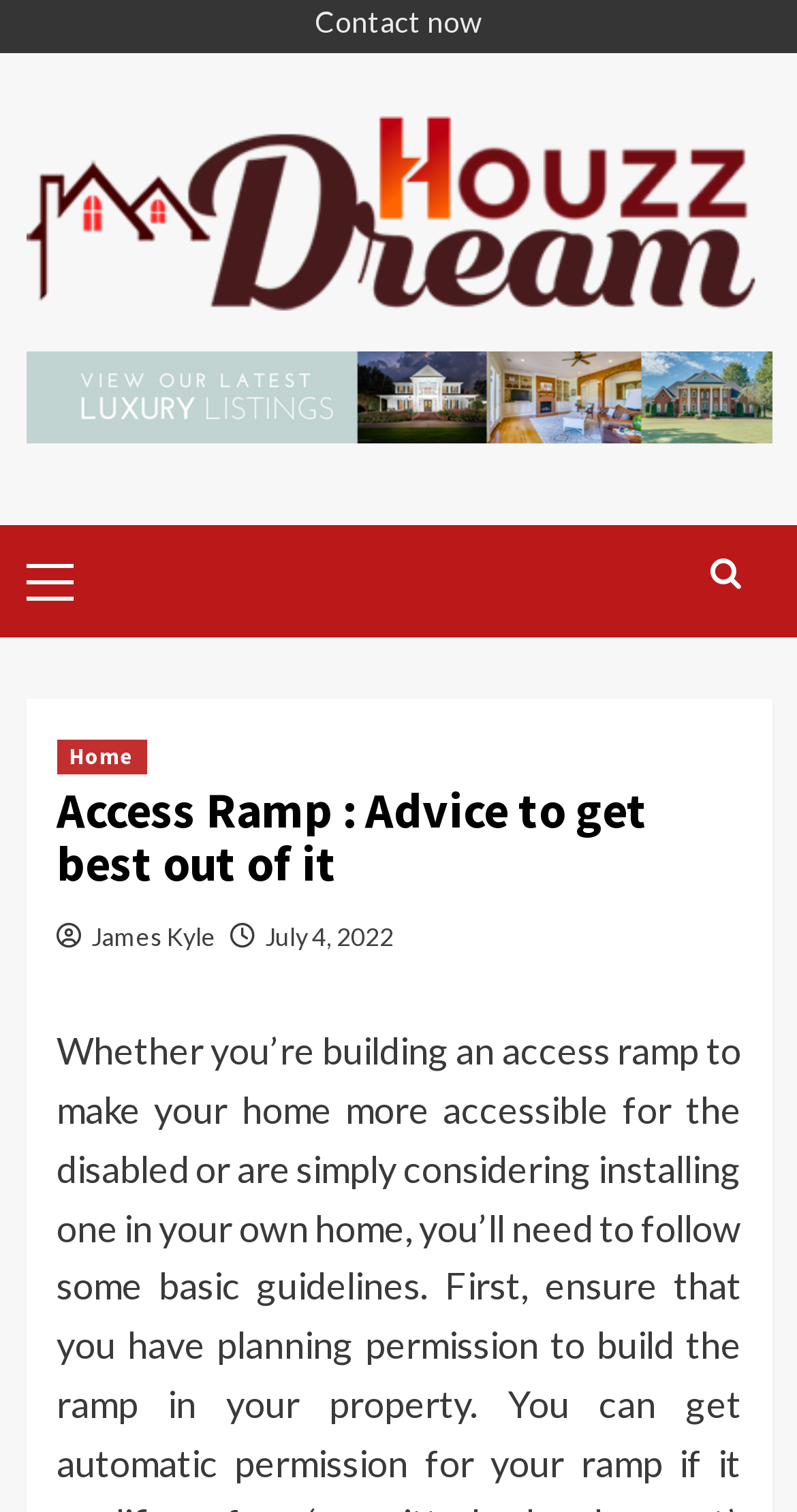Please find the bounding box coordinates in the format (top-left x, top-left y, bottom-right x, bottom-right y) for the given element description. Ensure the coordinates are floating point numbers between 0 and 1. Description: July 4, 2022

[0.332, 0.609, 0.494, 0.629]